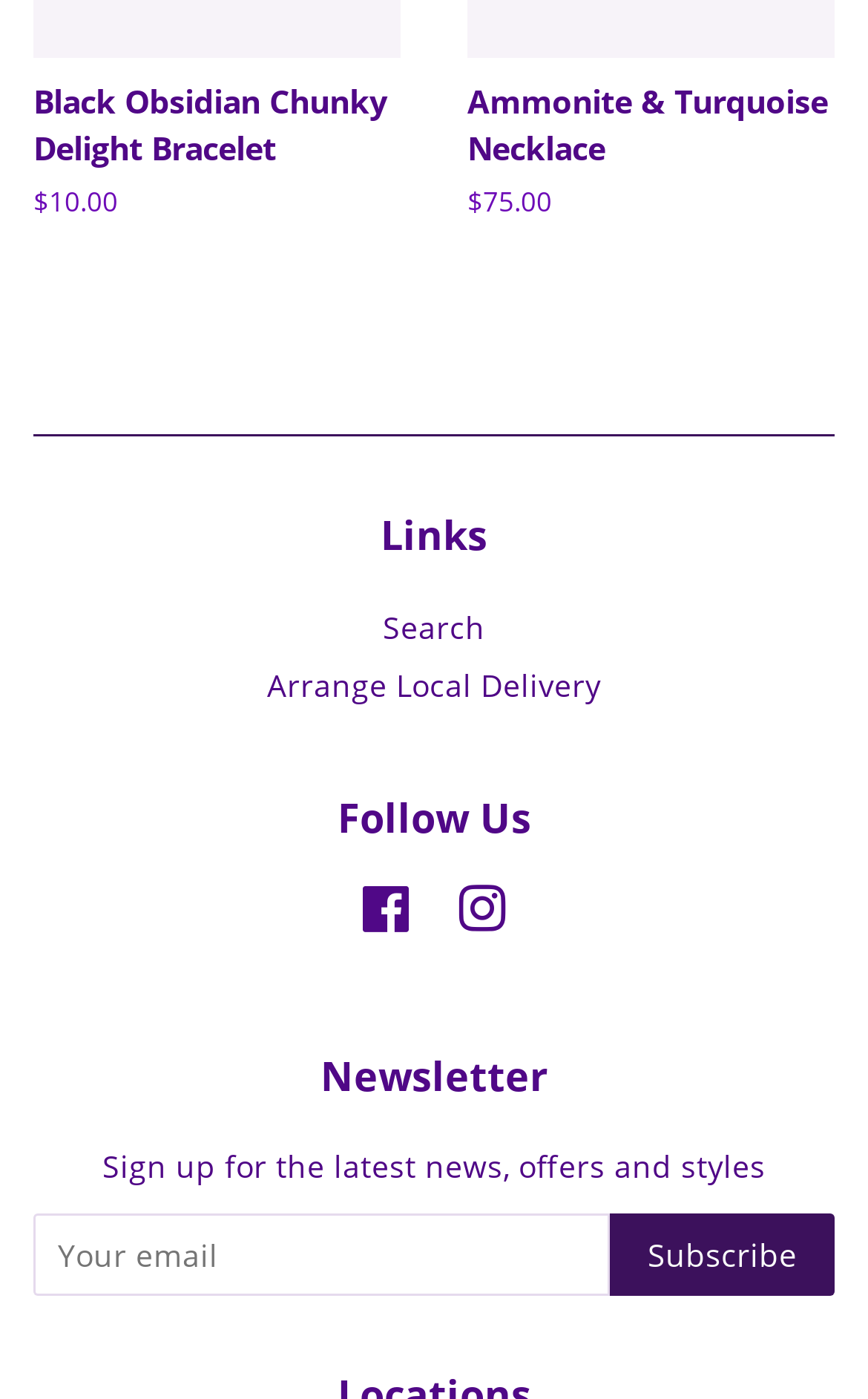What is the heading above the social media links?
Could you answer the question with a detailed and thorough explanation?

The heading above the social media links is 'Follow Us' which is located at the middle of the page with a bounding box of [0.038, 0.561, 0.962, 0.607].